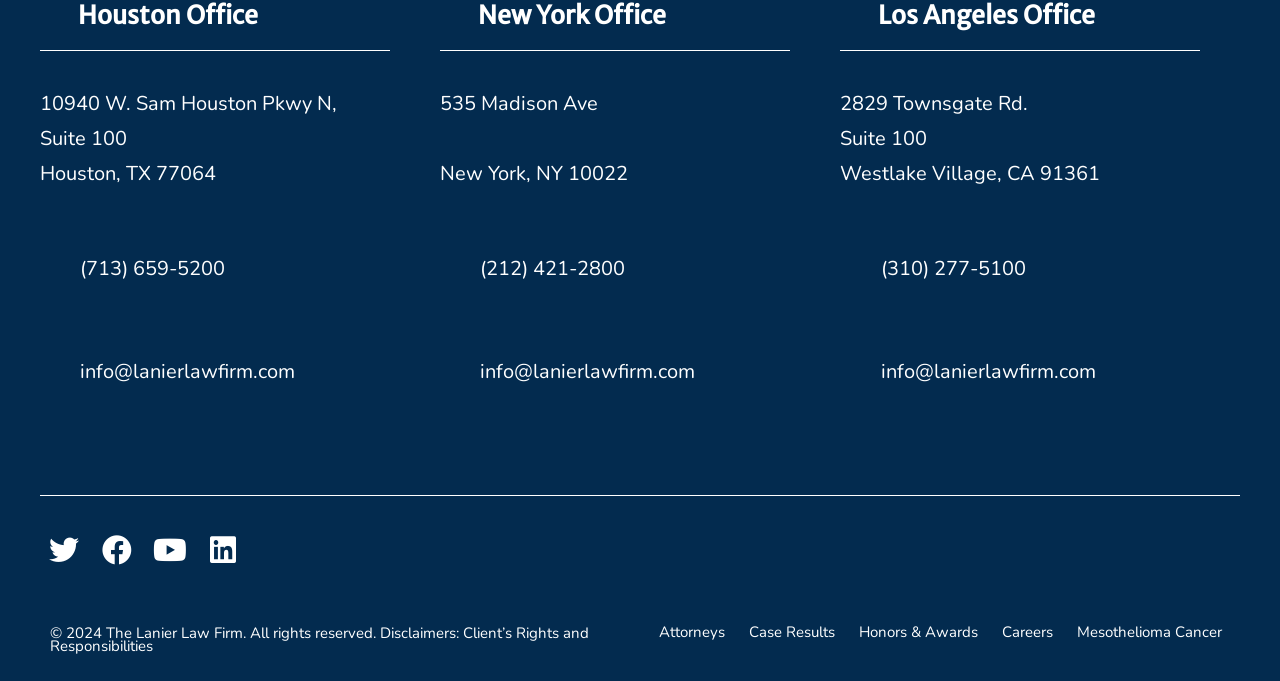What is the phone number of the Houston office?
Can you provide an in-depth and detailed response to the question?

I found the phone number by looking for the link element with the OCR text '(713) 659-5200' which is located near the Houston address.